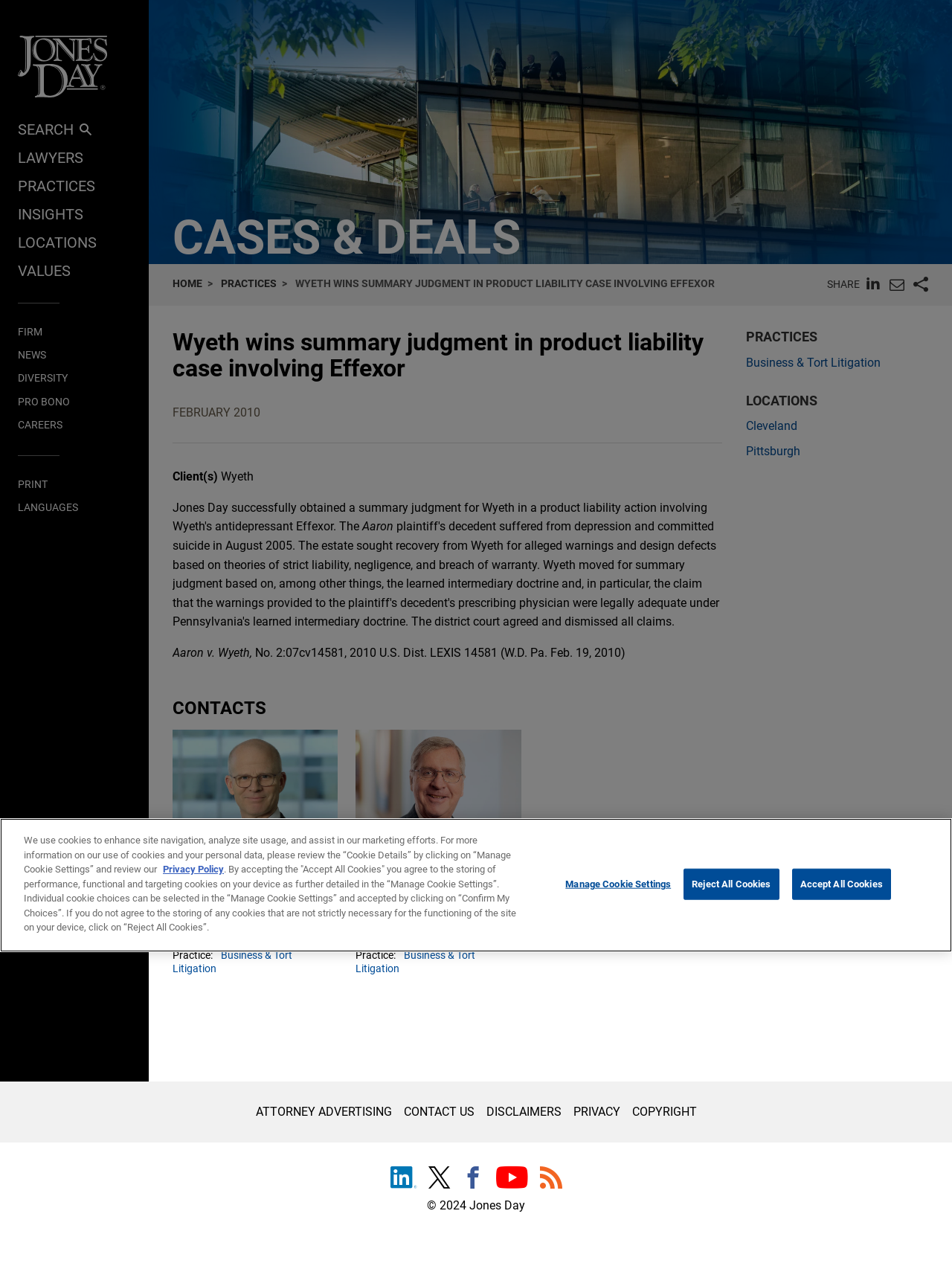Indicate the bounding box coordinates of the element that must be clicked to execute the instruction: "Share the page on LinkedIn". The coordinates should be given as four float numbers between 0 and 1, i.e., [left, top, right, bottom].

[0.909, 0.218, 0.925, 0.231]